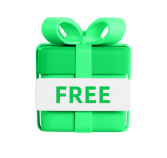What type of platforms may offer a free trial?
Refer to the image and answer the question using a single word or phrase.

E-commerce or dropshipping